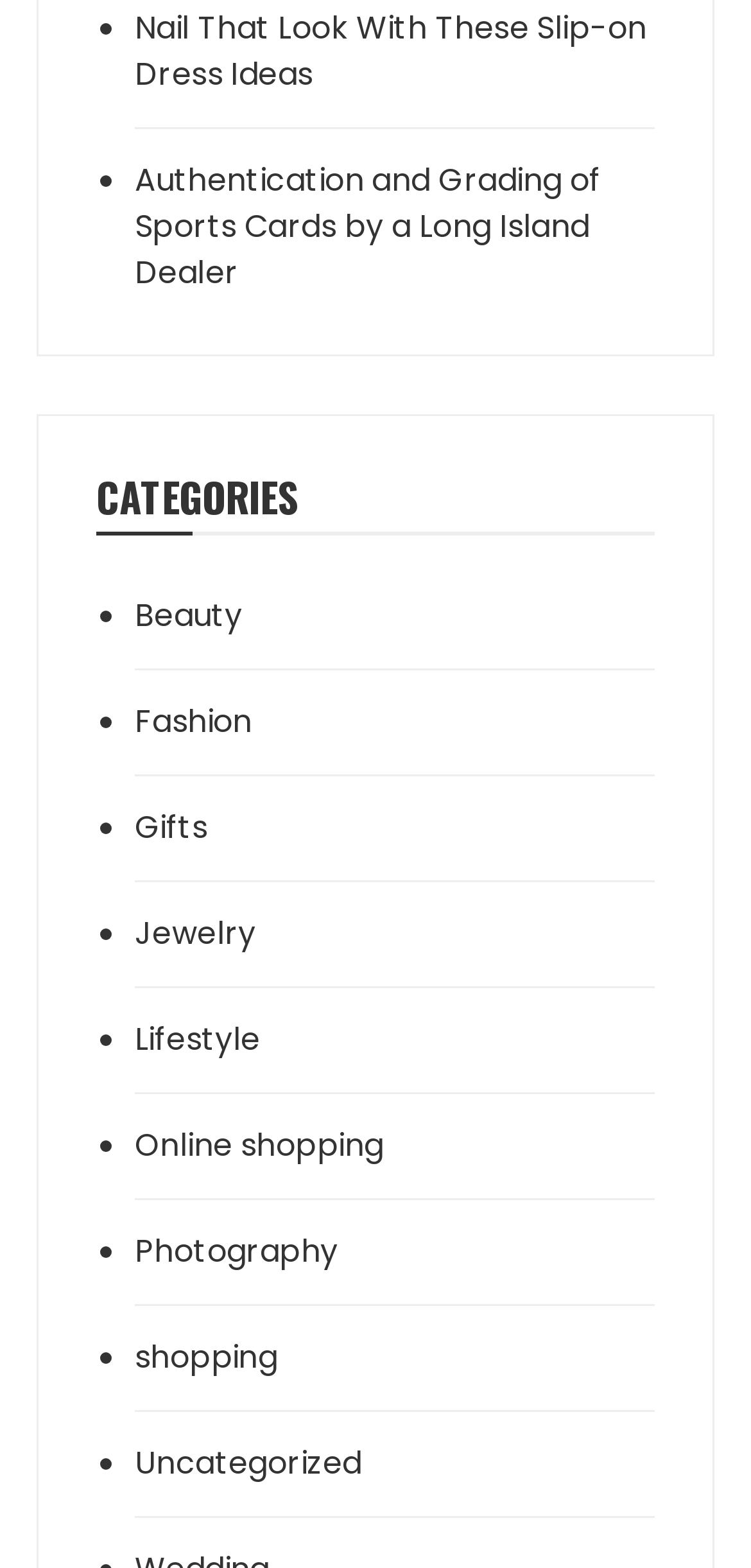How many categories are listed?
Using the image, provide a concise answer in one word or a short phrase.

11